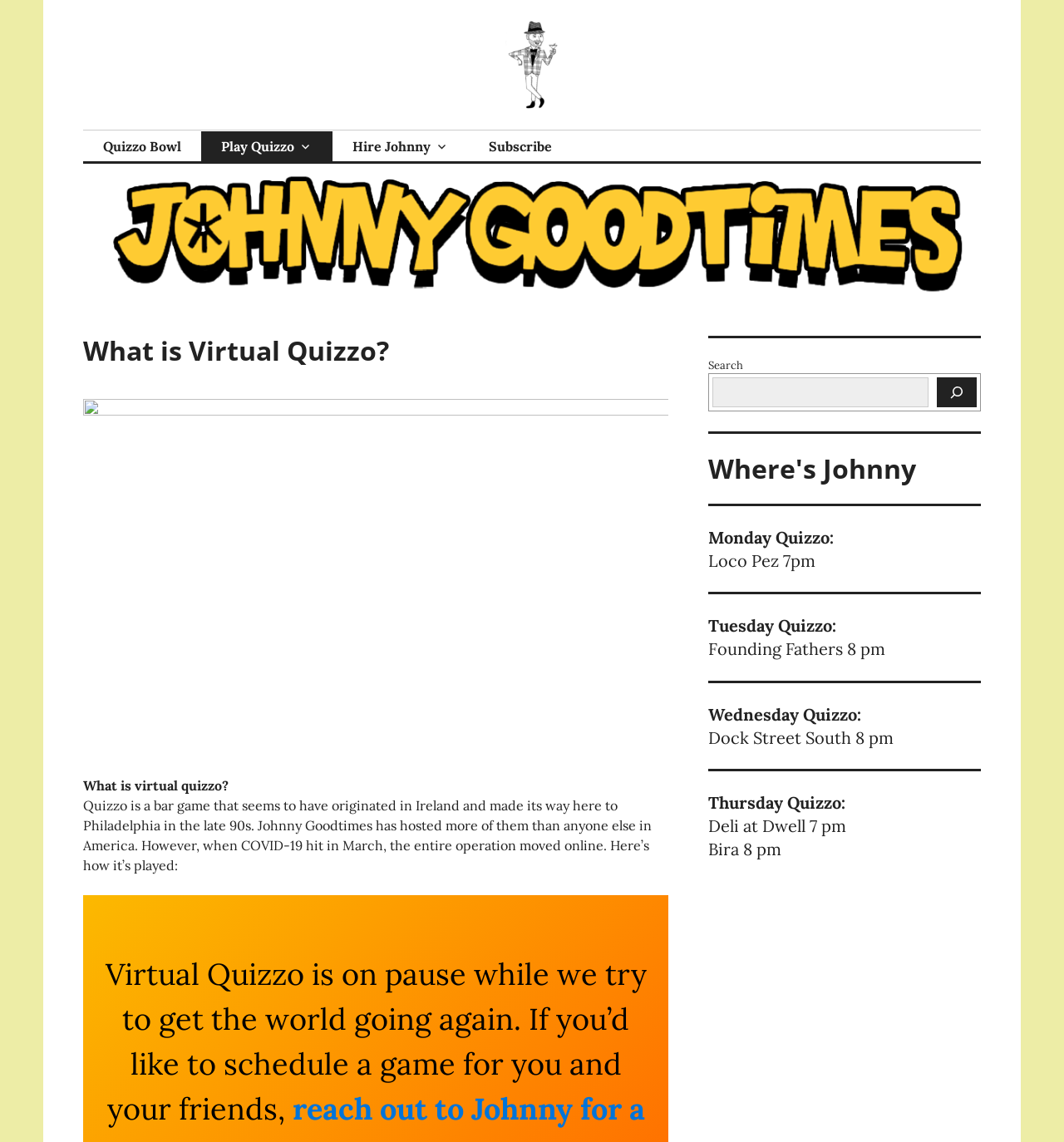What is the name of the game mentioned on the webpage?
Examine the webpage screenshot and provide an in-depth answer to the question.

The webpage mentions 'Quizzo' as the name of the game in the text 'What is Virtual Quizzo?' and also in the link 'Play Quizzo'.